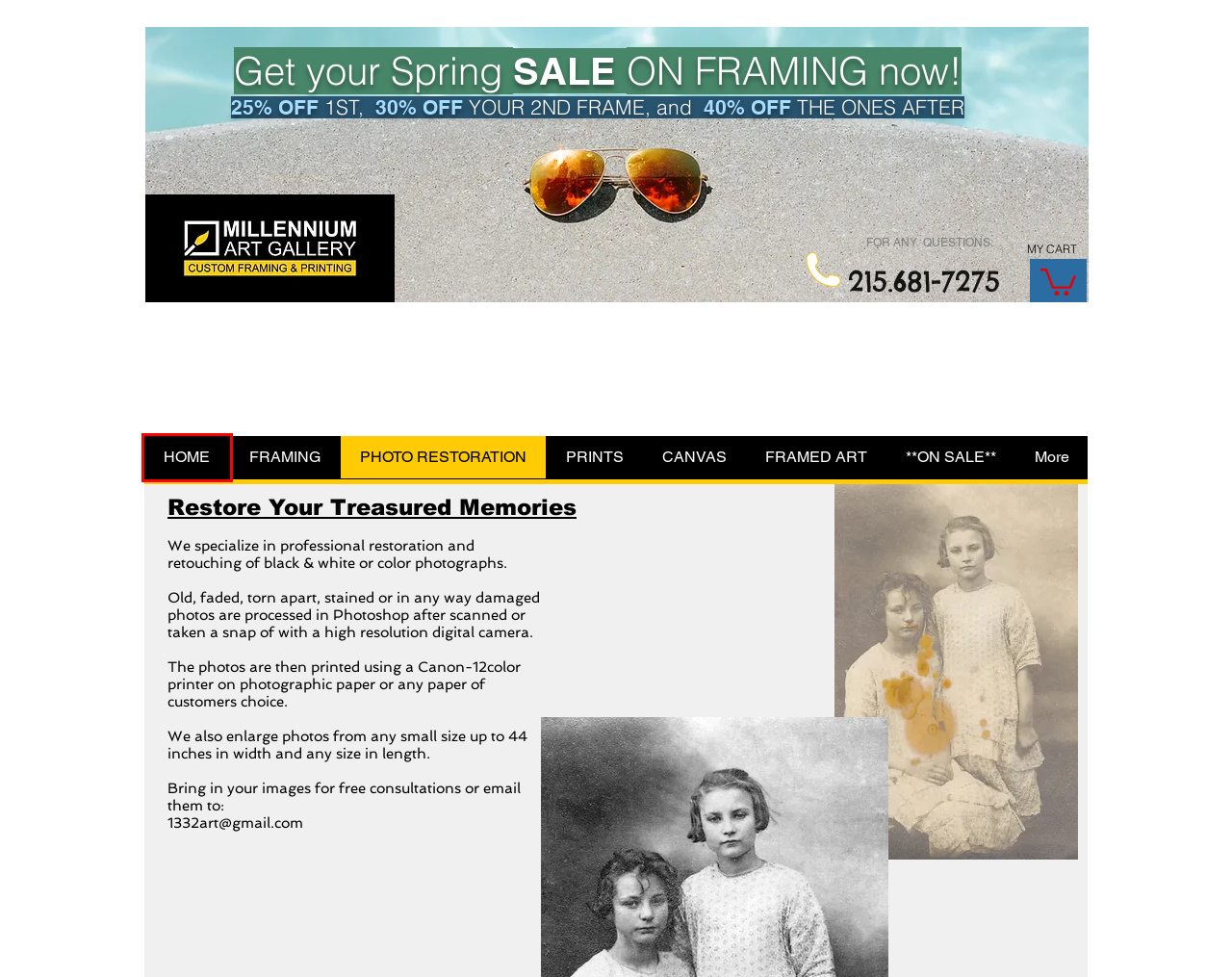You are given a screenshot depicting a webpage with a red bounding box around a UI element. Select the description that best corresponds to the new webpage after clicking the selected element. Here are the choices:
A. Millennium Art Gallery | FAQ
B. Art-Sell | Posters | Sell | Canvas | Art on Canvas
C. Philadelphia Prints | High Quality Prints| Millenniumartgalleryinc.com
D. Millennium Art Gallery | Sale Items
E. Millennium Art Gallery | Contact Us
F. Custom Framing | Picture Frame  | Photo Frame Shop |
G. FRAMED ART | millenniumartgallery
H. Custom-Framing| Philadelphia | Millennium Art Gallery & Custom Framing

H